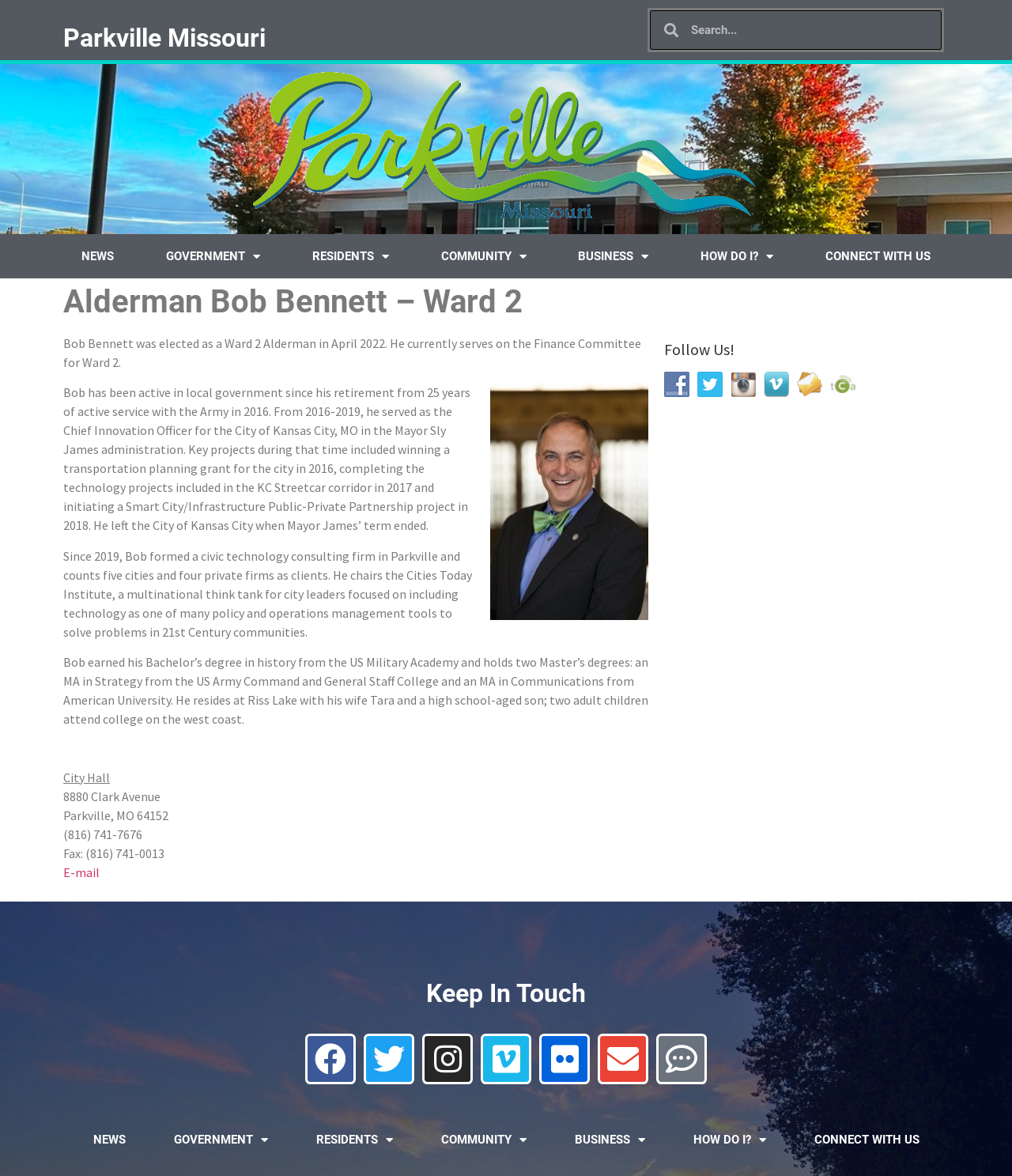What is the name of the lake where Bob Bennett resides?
Answer with a single word or short phrase according to what you see in the image.

Riss Lake